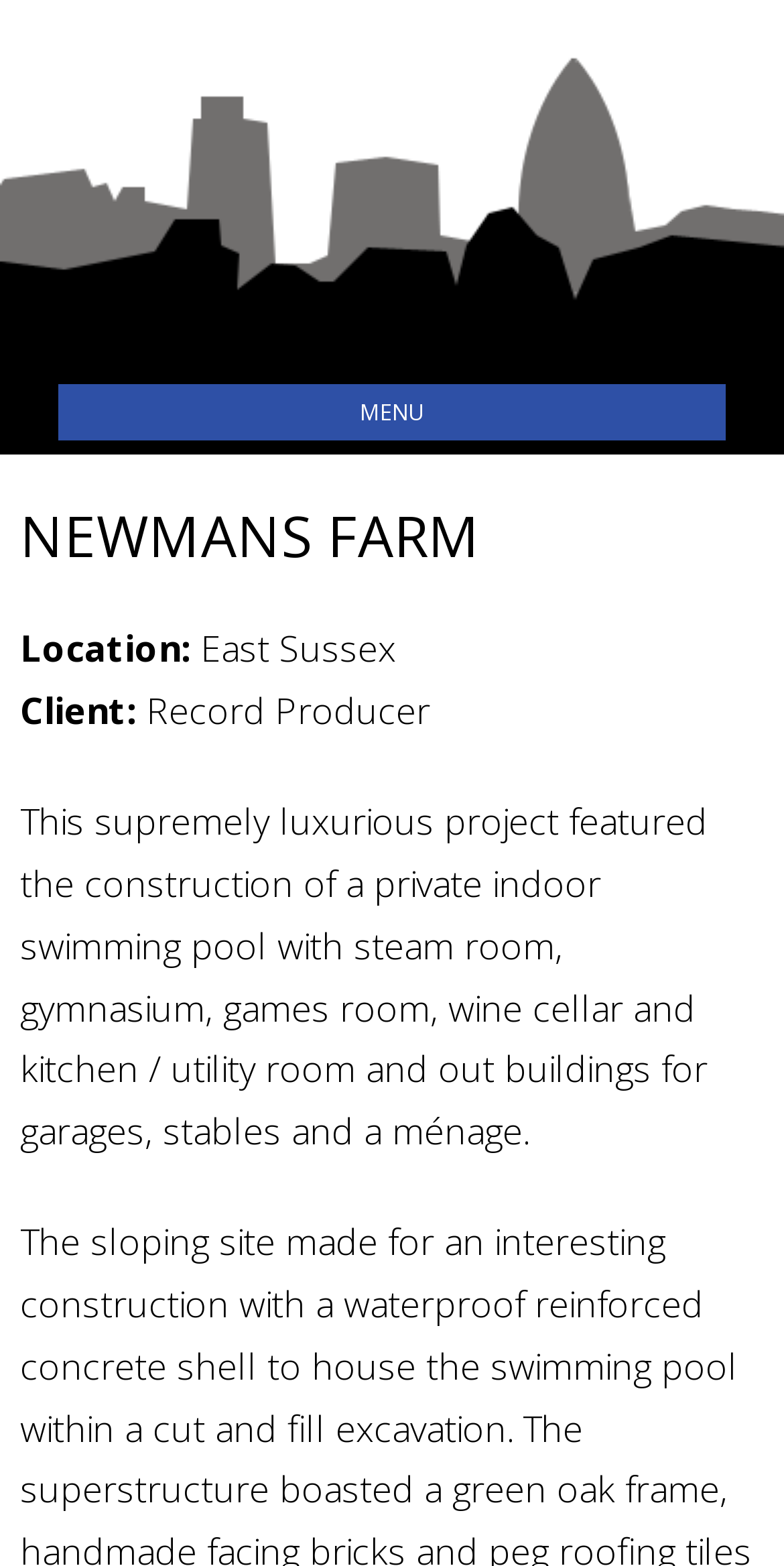Where is the Newmans Farm project located?
Answer the question in as much detail as possible.

The answer can be found by looking at the StaticText element 'Location:' and its adjacent element 'East Sussex'. This suggests that the Newmans Farm project is located in East Sussex.